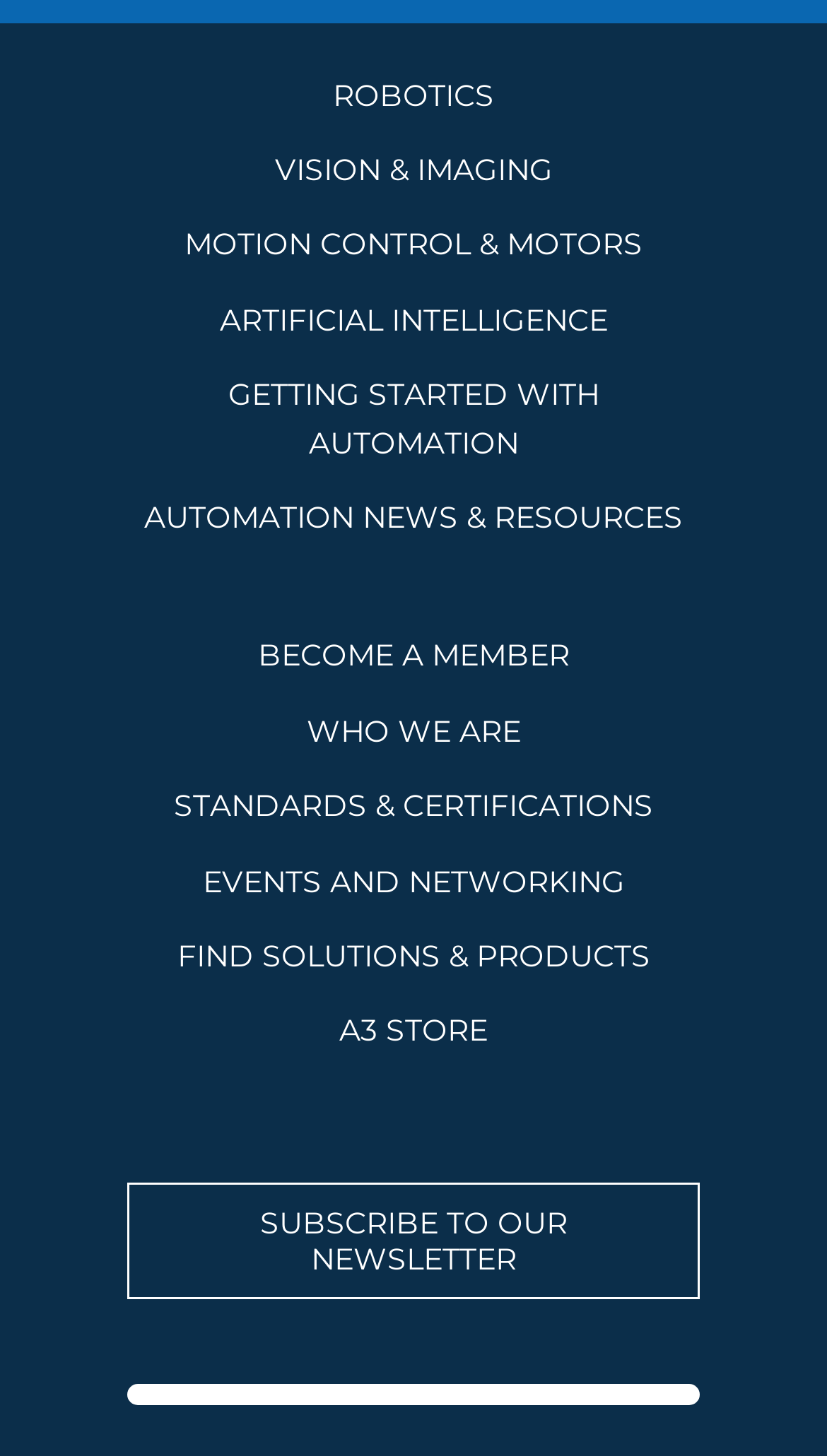Specify the bounding box coordinates of the region I need to click to perform the following instruction: "Subscribe to the newsletter". The coordinates must be four float numbers in the range of 0 to 1, i.e., [left, top, right, bottom].

[0.154, 0.812, 0.846, 0.893]